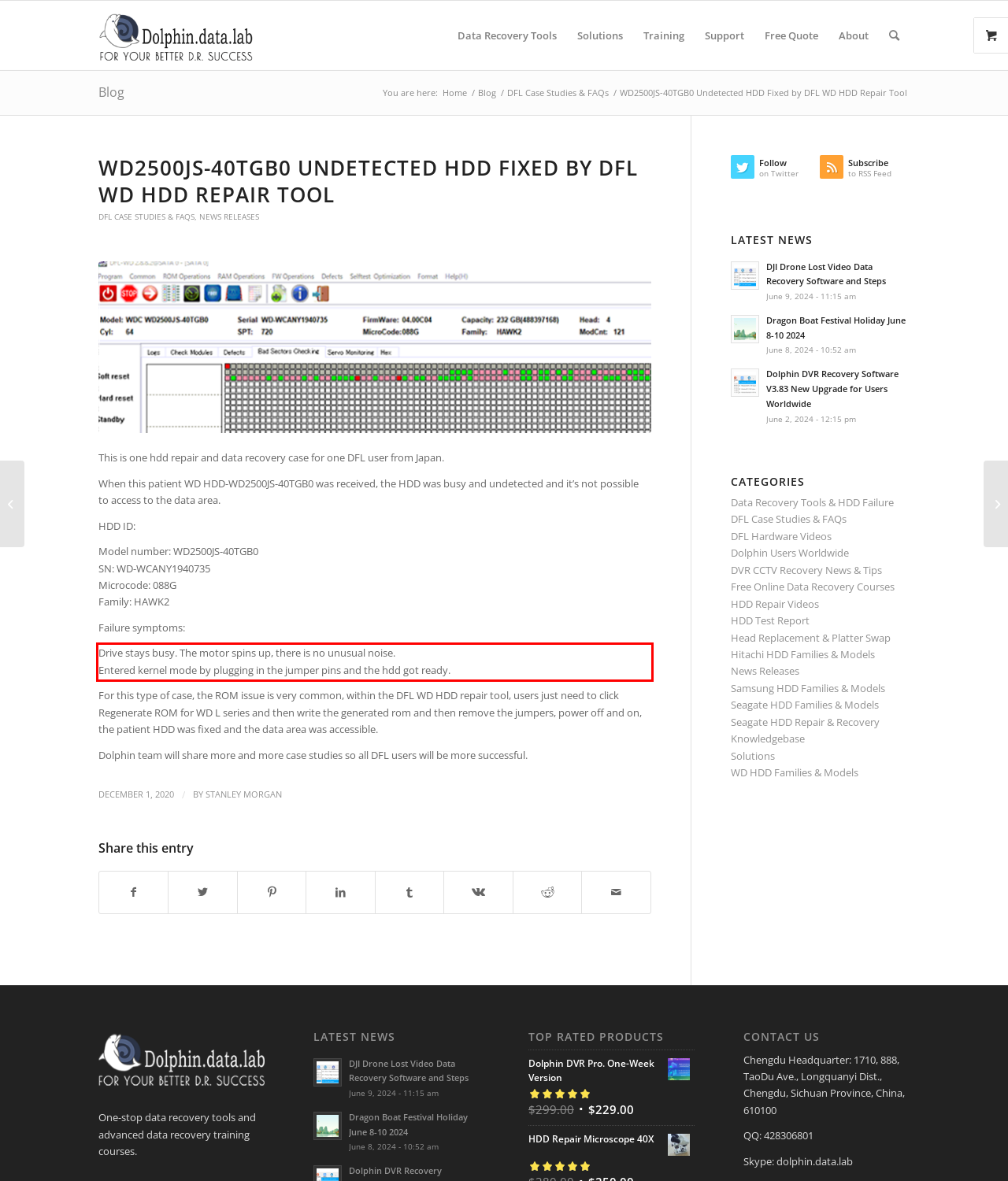Extract and provide the text found inside the red rectangle in the screenshot of the webpage.

Drive stays busy. The motor spins up, there is no unusual noise. Entered kernel mode by plugging in the jumper pins and the hdd got ready.